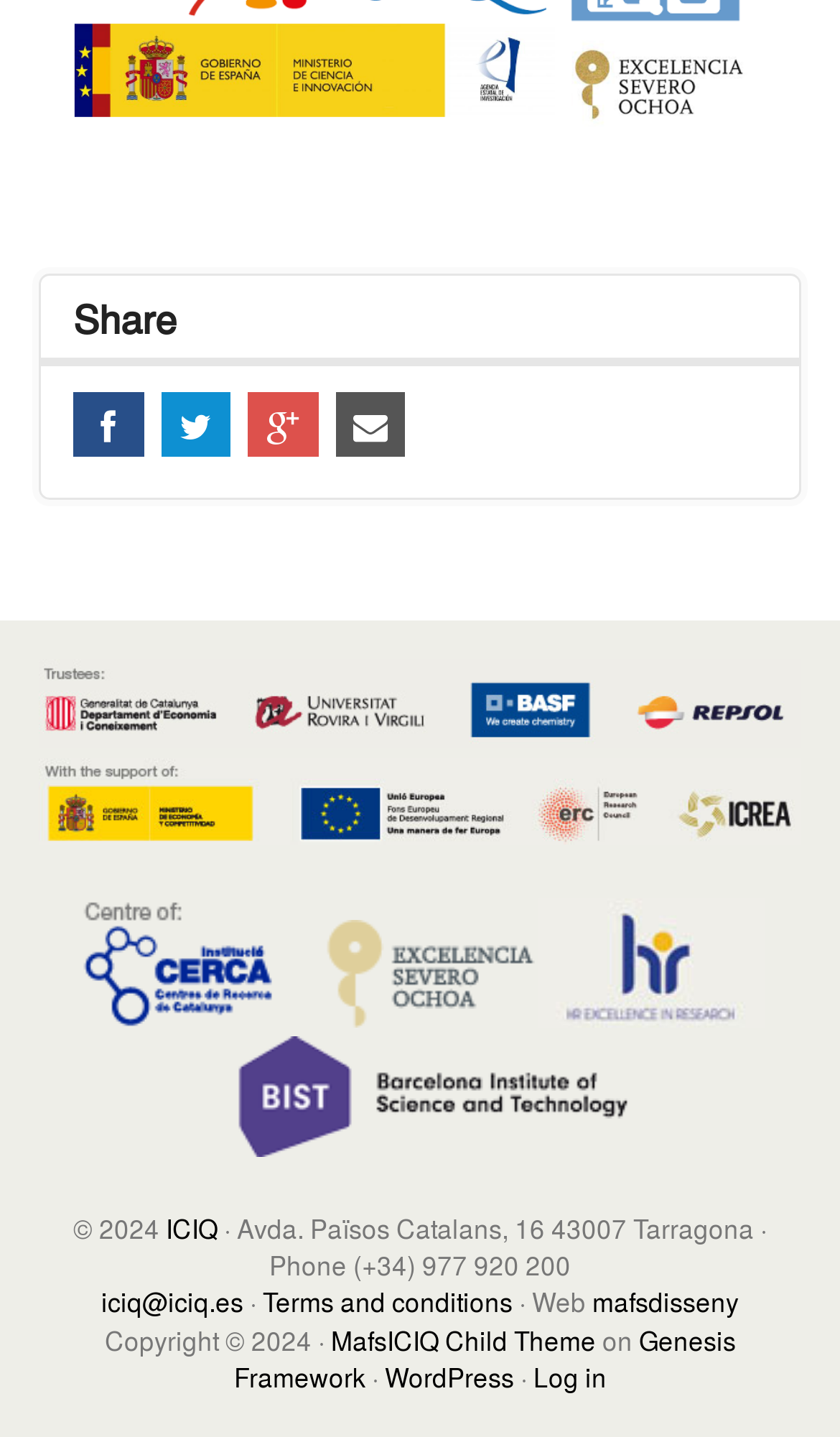Find the bounding box of the UI element described as follows: "India Real estate".

None